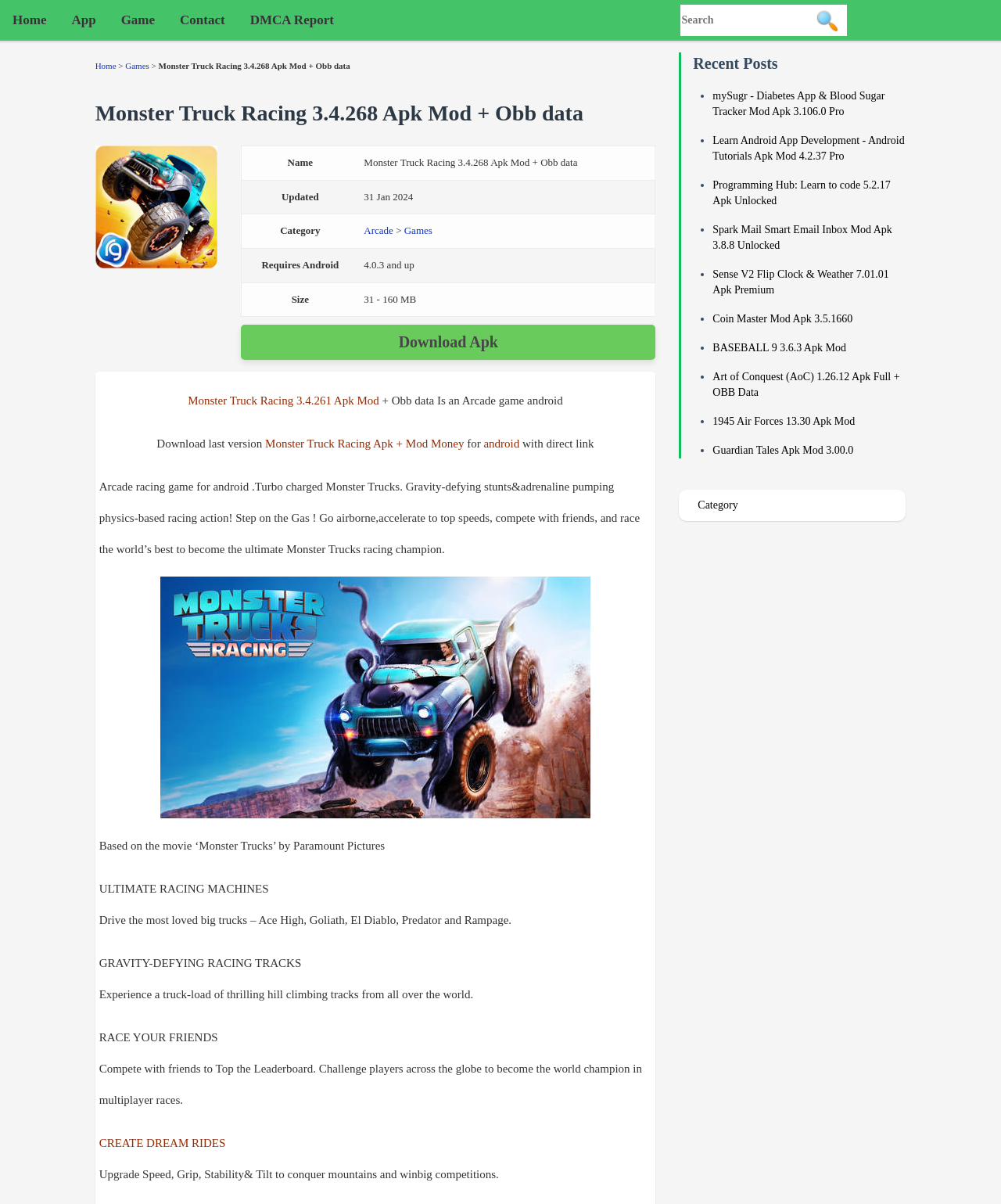Identify the bounding box coordinates of the HTML element based on this description: "Games".

[0.404, 0.187, 0.432, 0.196]